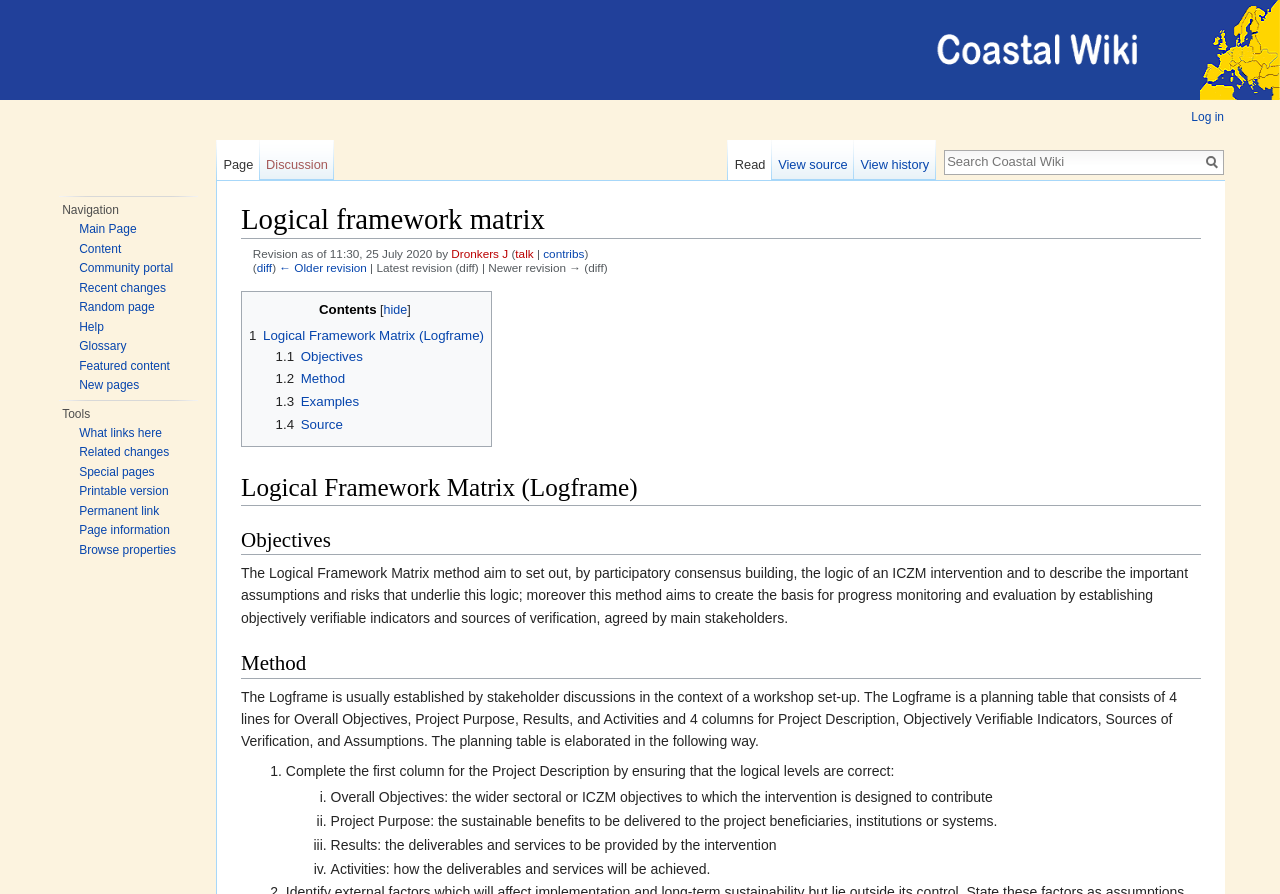Write an extensive caption that covers every aspect of the webpage.

The webpage is about a logical framework matrix, specifically the Coastal Wiki page. At the top, there are several links, including "Log in", "Page", "Discussion", "Read", "View source", and "View history", which are aligned horizontally. Below these links, there is a search bar with a "Go" button. 

On the left side, there are two navigation menus, "Navigation" and "Tools", which contain various links to different pages, such as "Main Page", "Content", "Community portal", and "Help". 

The main content of the page is divided into several sections. The first section is a heading "Logical framework matrix" followed by a revision history and a link to the contributor's page. Below this, there is a table of contents with links to different sections of the page, including "Objectives", "Method", and "Examples". 

The "Objectives" section describes the aim of the logical framework matrix method, which is to set out the logic of an ICZM intervention and to describe the important assumptions and risks that underlie this logic. 

The "Method" section explains how to establish a logical framework matrix, which involves stakeholder discussions in a workshop setting. It also describes the structure of the logframe, which consists of four lines and four columns. 

The page also contains a list of steps to complete the first column of the logframe, including defining overall objectives, project purpose, results, and activities.